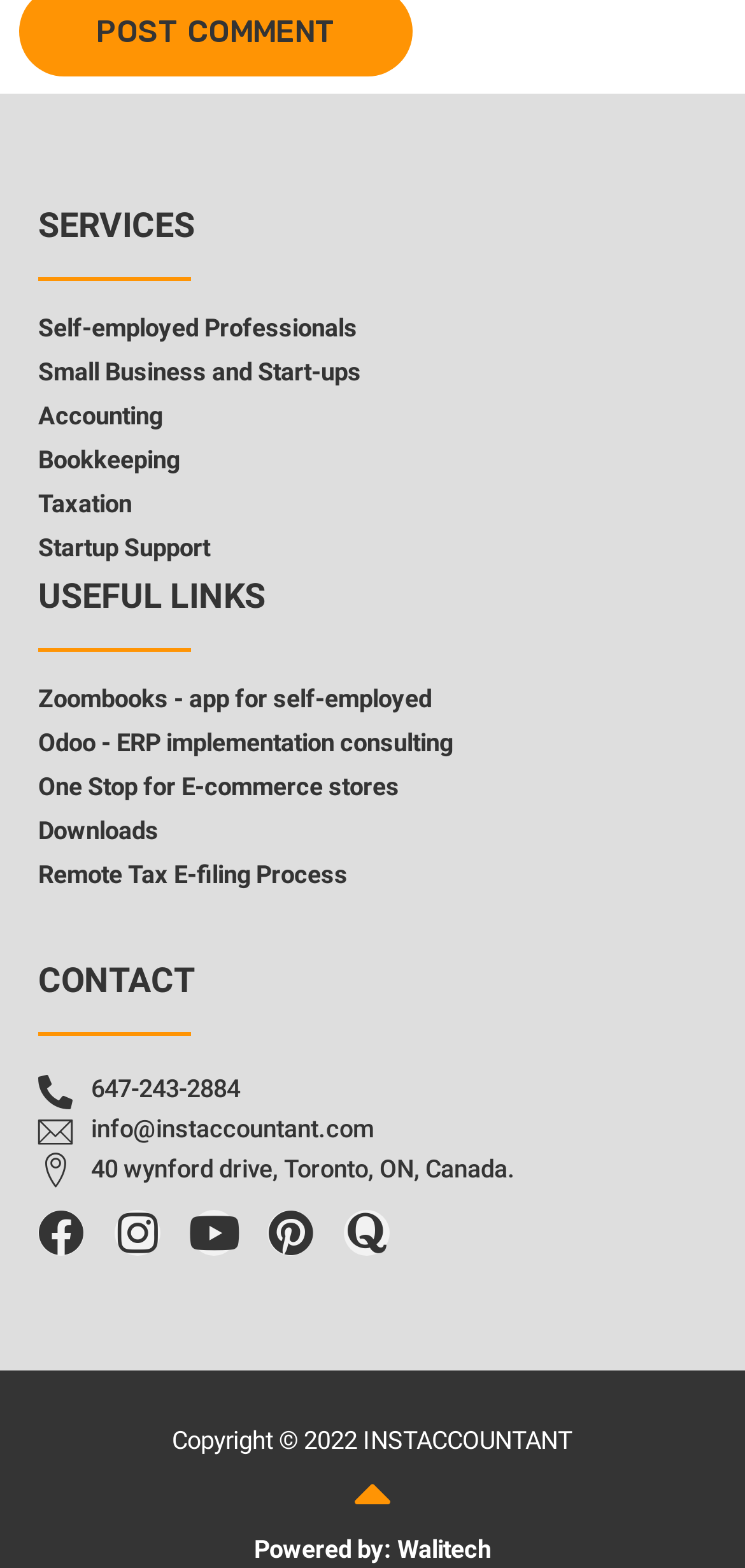Based on the image, please elaborate on the answer to the following question:
What is the address of the company?

I found the contact information section on the webpage, which includes a physical address. The address listed is 40 Wynford Drive, Toronto, ON, Canada.